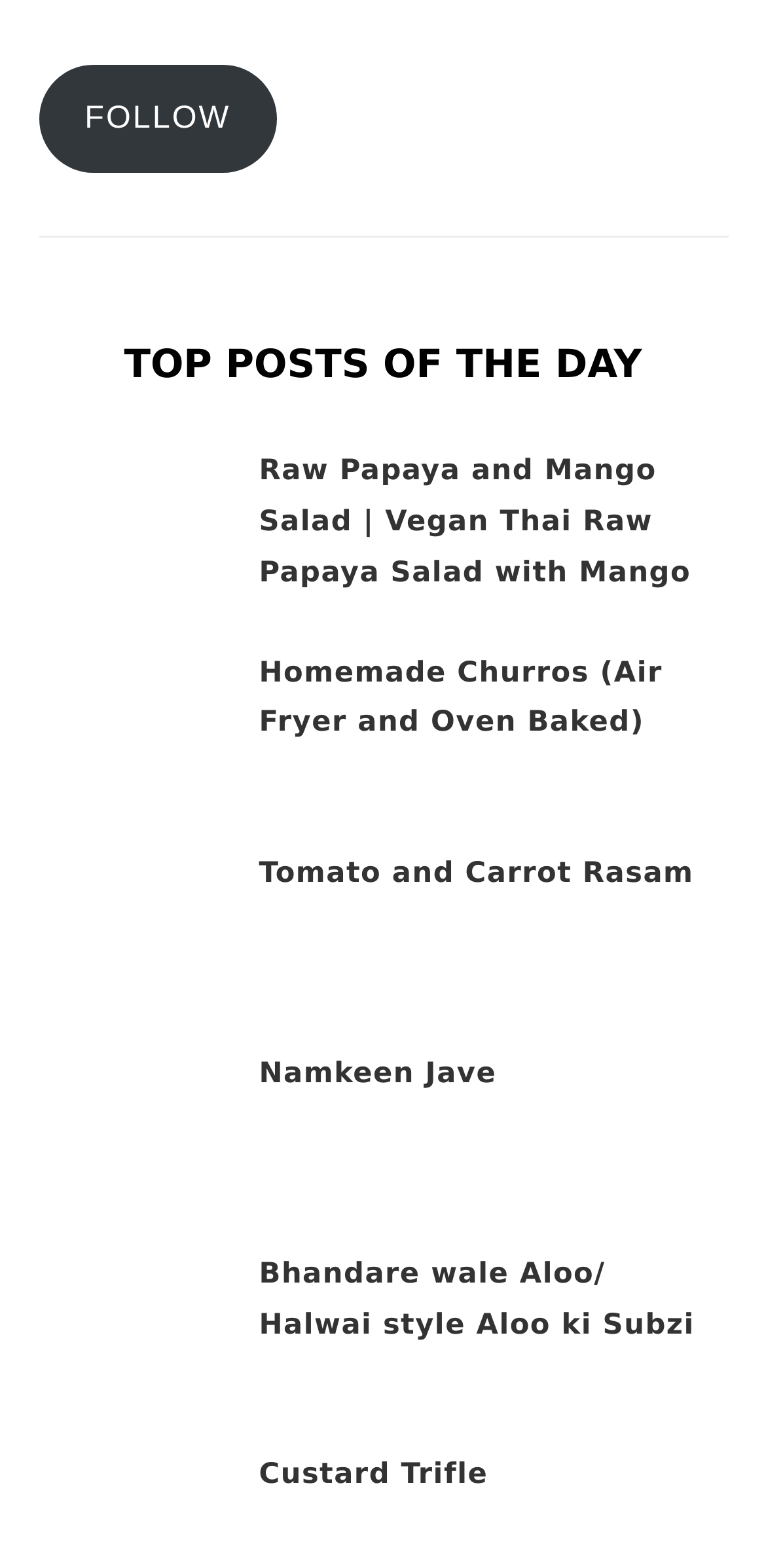Pinpoint the bounding box coordinates of the element you need to click to execute the following instruction: "View Raw Papaya and Mango Salad recipe". The bounding box should be represented by four float numbers between 0 and 1, in the format [left, top, right, bottom].

[0.338, 0.291, 0.902, 0.376]